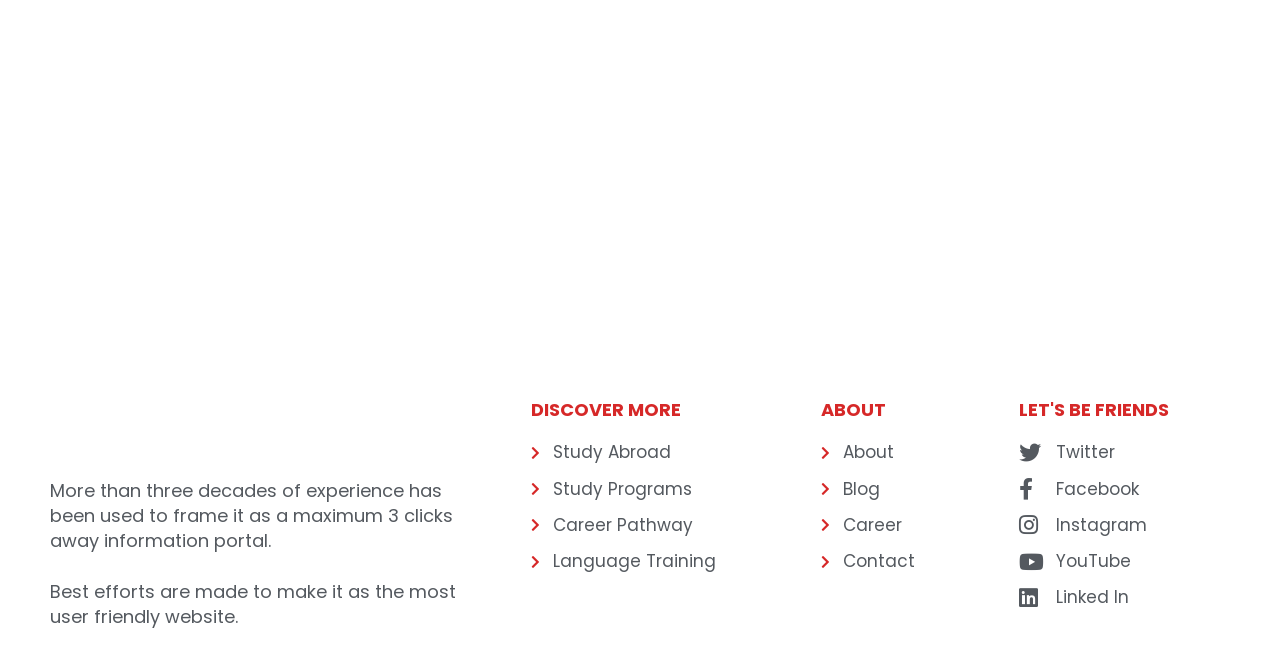Please pinpoint the bounding box coordinates for the region I should click to adhere to this instruction: "Read 'News'".

None